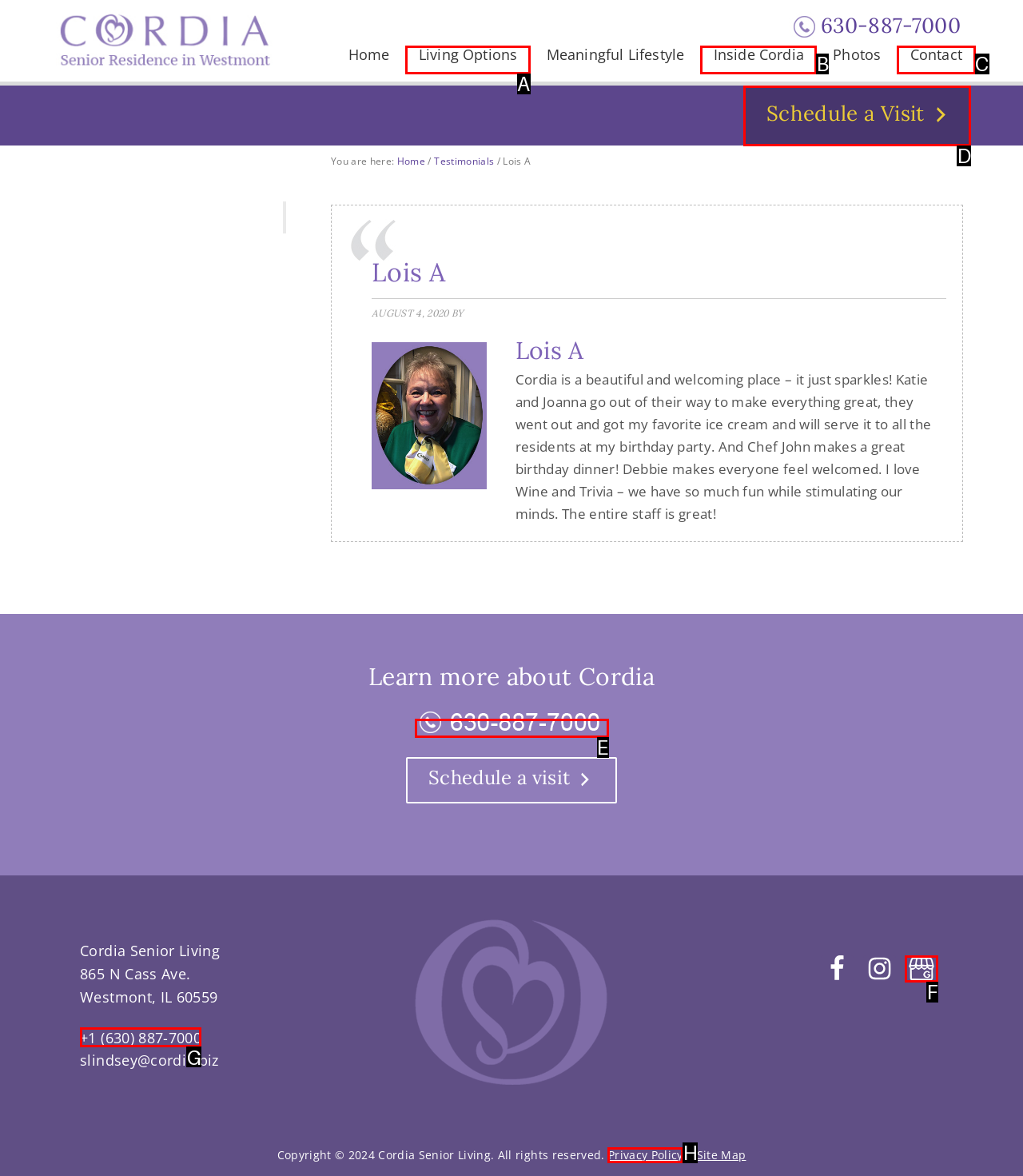Select the correct option from the given choices to perform this task: Click the 'Schedule a Visit' button. Provide the letter of that option.

D